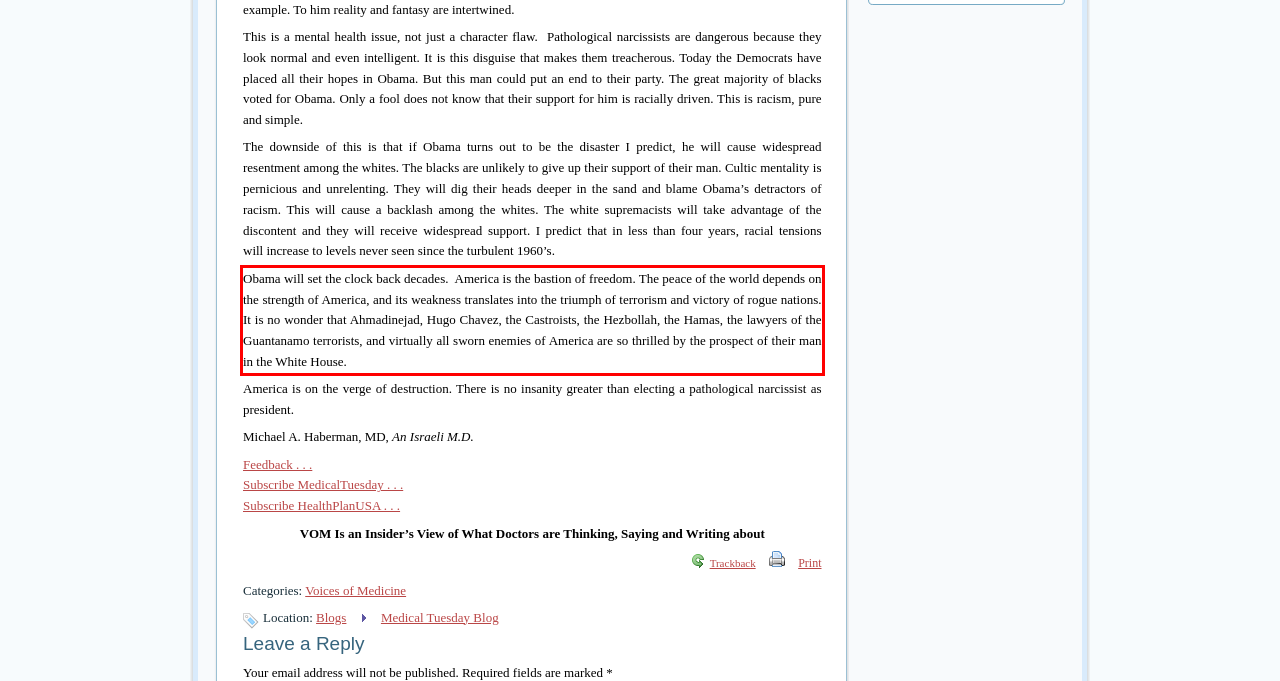You are provided with a webpage screenshot that includes a red rectangle bounding box. Extract the text content from within the bounding box using OCR.

Obama will set the clock back decades. America is the bastion of freedom. The peace of the world depends on the strength of America, and its weakness translates into the triumph of terrorism and victory of rogue nations. It is no wonder that Ahmadinejad, Hugo Chavez, the Castroists, the Hezbollah, the Hamas, the lawyers of the Guantanamo terrorists, and virtually all sworn enemies of America are so thrilled by the prospect of their man in the White House.